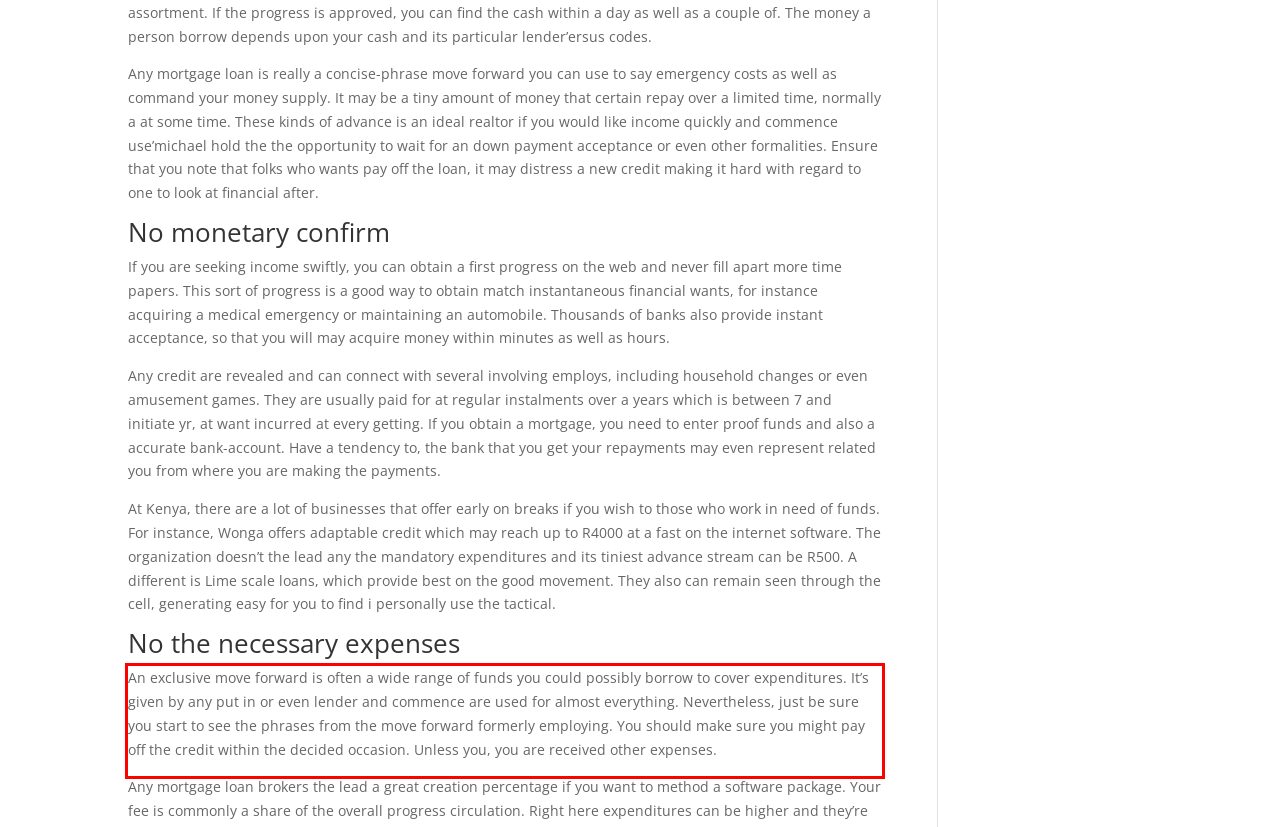You are given a screenshot with a red rectangle. Identify and extract the text within this red bounding box using OCR.

An exclusive move forward is often a wide range of funds you could possibly borrow to cover expenditures. It’s given by any put in or even lender and commence are used for almost everything. Nevertheless, just be sure you start to see the phrases from the move forward formerly employing. You should make sure you might pay off the credit within the decided occasion. Unless you, you are received other expenses.